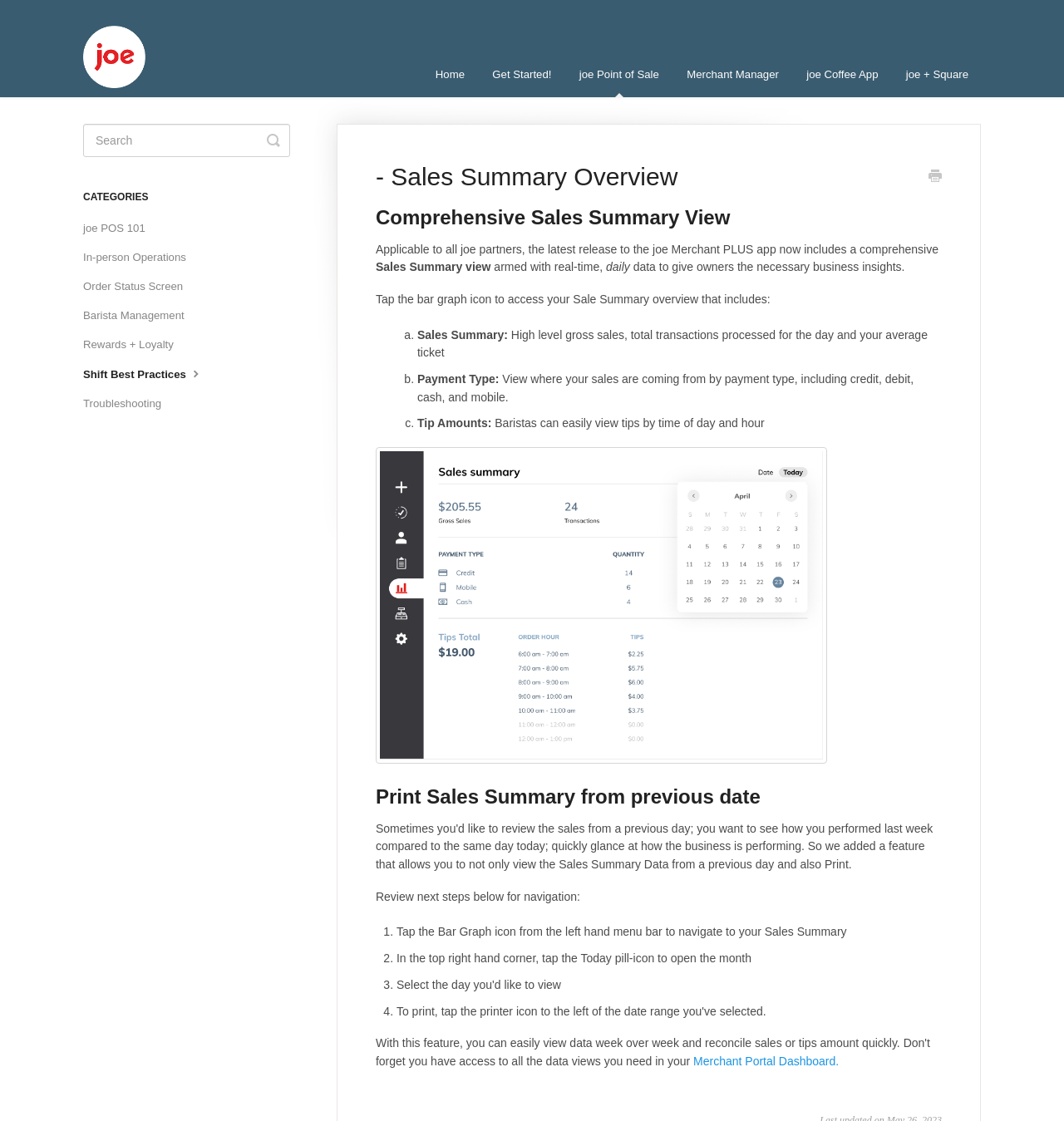Can you show the bounding box coordinates of the region to click on to complete the task described in the instruction: "Click on the 'joe POS 101' link"?

[0.078, 0.192, 0.148, 0.216]